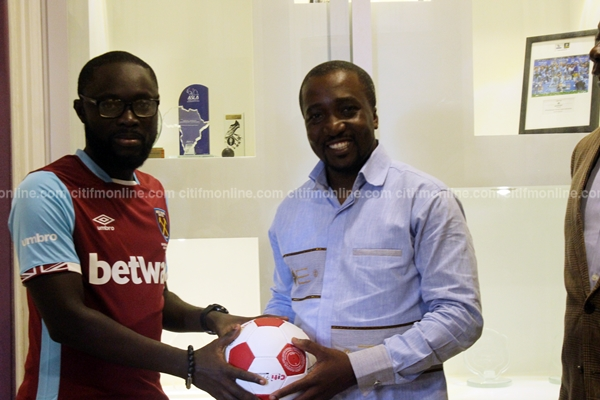Explain the scene depicted in the image, including all details.

In the image, two individuals are prominently featured in a warm interaction. The man on the left is wearing a West Ham United football jersey, symbolizing his support for the team, while the man on the right is dressed in a light-colored traditional outfit. They are engaged in what appears to be a celebratory moment, as the man on the right presents a branded football to his counterpart, highlighting a spirit of camaraderie and partnership. The background showcases a well-organized display cabinet, which includes trophies and recognitions, hinting at a professional environment. This image likely captures a significant moment related to the collaboration between Slydepay and Citi FM for the Premier League coverage, emphasizing the shared enthusiasm for football in Ghana.